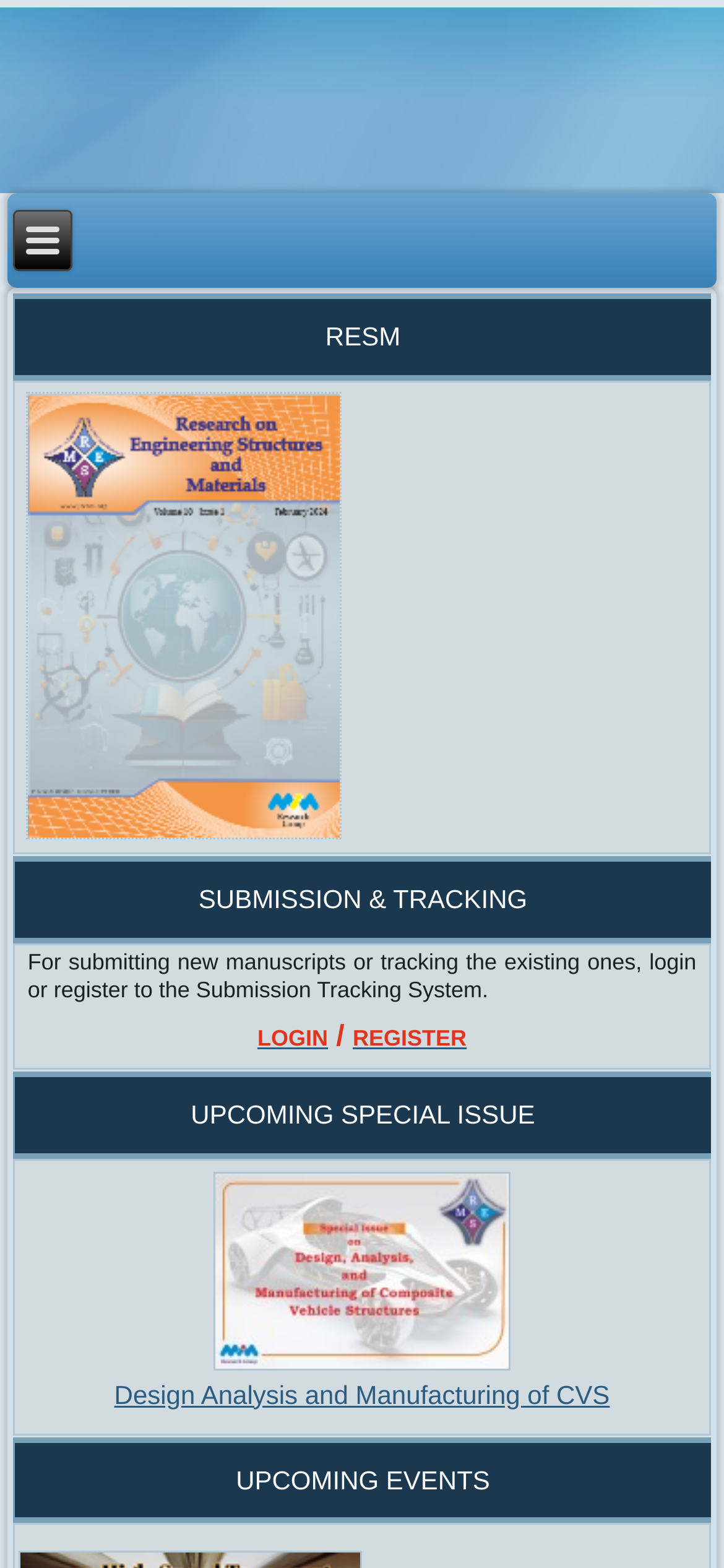What is the position of the 'UPCOMING EVENTS' section?
Provide a one-word or short-phrase answer based on the image.

At the bottom